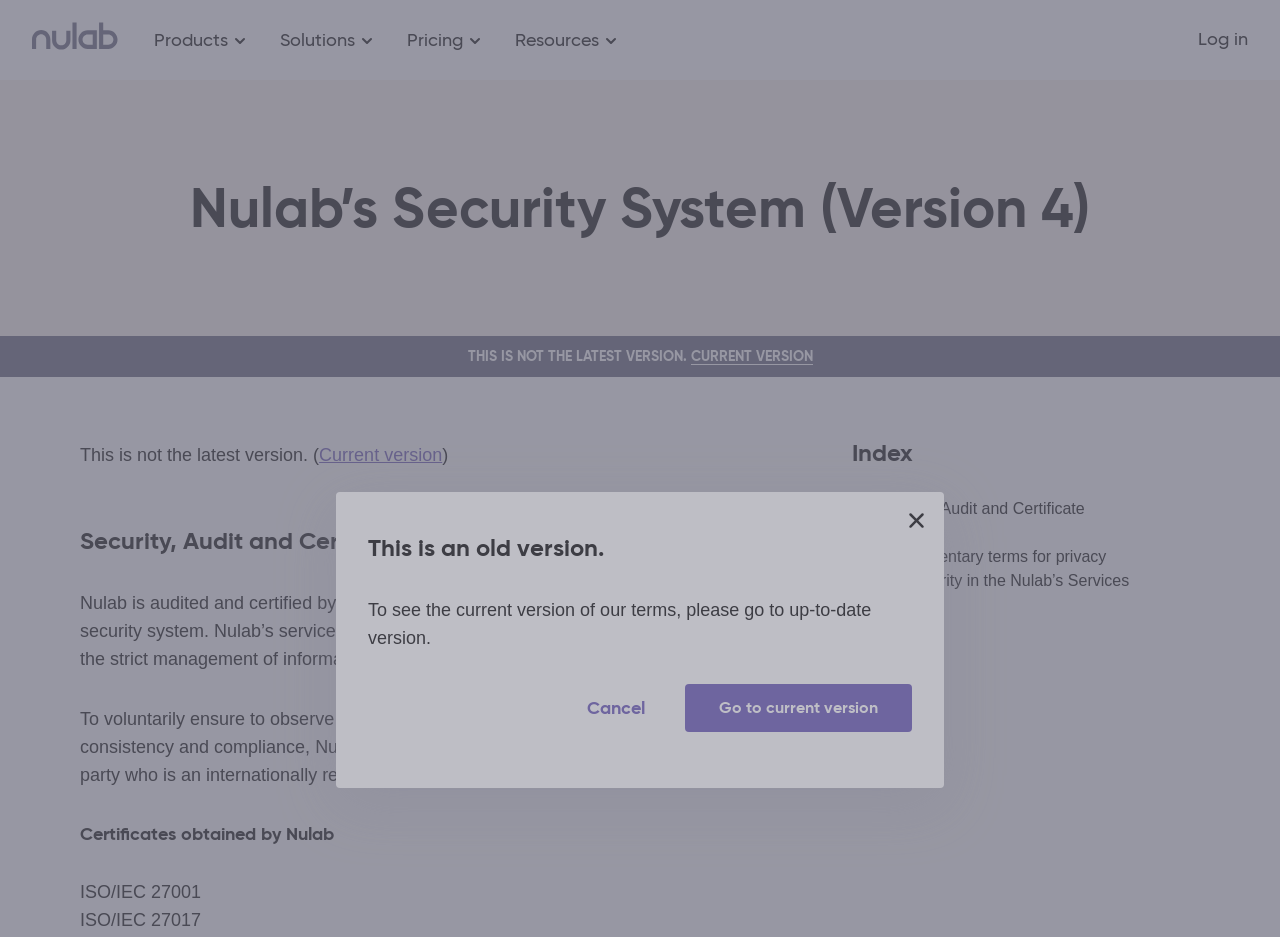What is the topic of the section with the heading 'Security, Audit and Certificate'?
Please respond to the question with a detailed and informative answer.

The section with the heading 'Security, Audit and Certificate' discusses Nulab's information security system, including audits and certifications by third-party organizations.